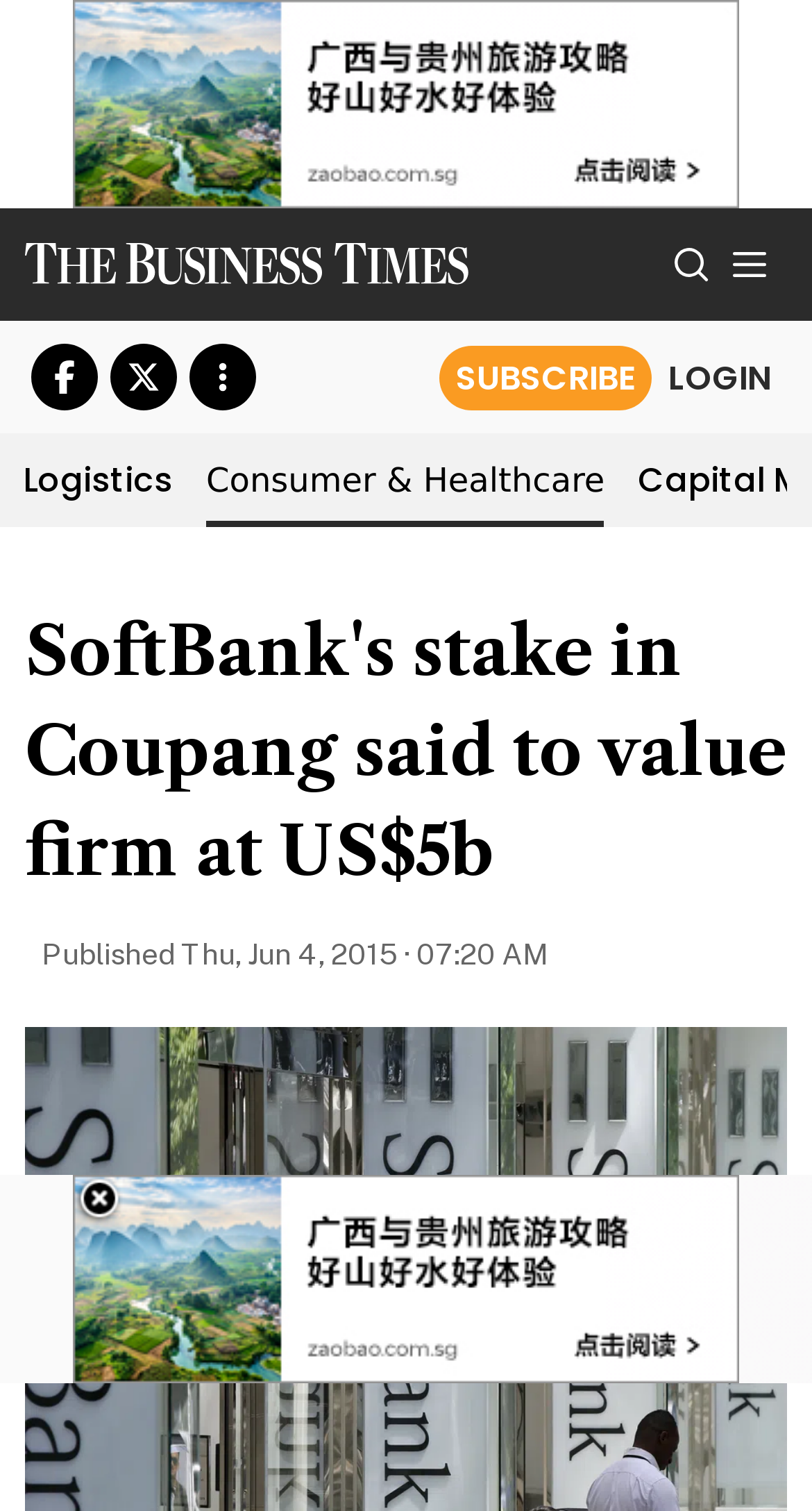Give an extensive and precise description of the webpage.

The webpage appears to be a news article page. At the top, there is an advertisement iframe taking up most of the width. Below it, there is a link to "The Business Times" accompanied by an image, positioned on the left side of the page. To the right of this link, there are three buttons: "Search", "Toggle side menu", and two social media share buttons.

Further down, there is a section with a heading "Consumer & Healthcare" and a link to the same title. Below this, the main article title "SoftBank's stake in Coupang said to value firm at US$5b" is displayed prominently, spanning almost the entire width of the page. The article's publication information, including the date and time, is shown below the title.

The article's content is not explicitly described in the accessibility tree, but there is a button to "Expand image" which suggests that there is an image related to the article. At the bottom of the page, there is another advertisement iframe taking up the full width.